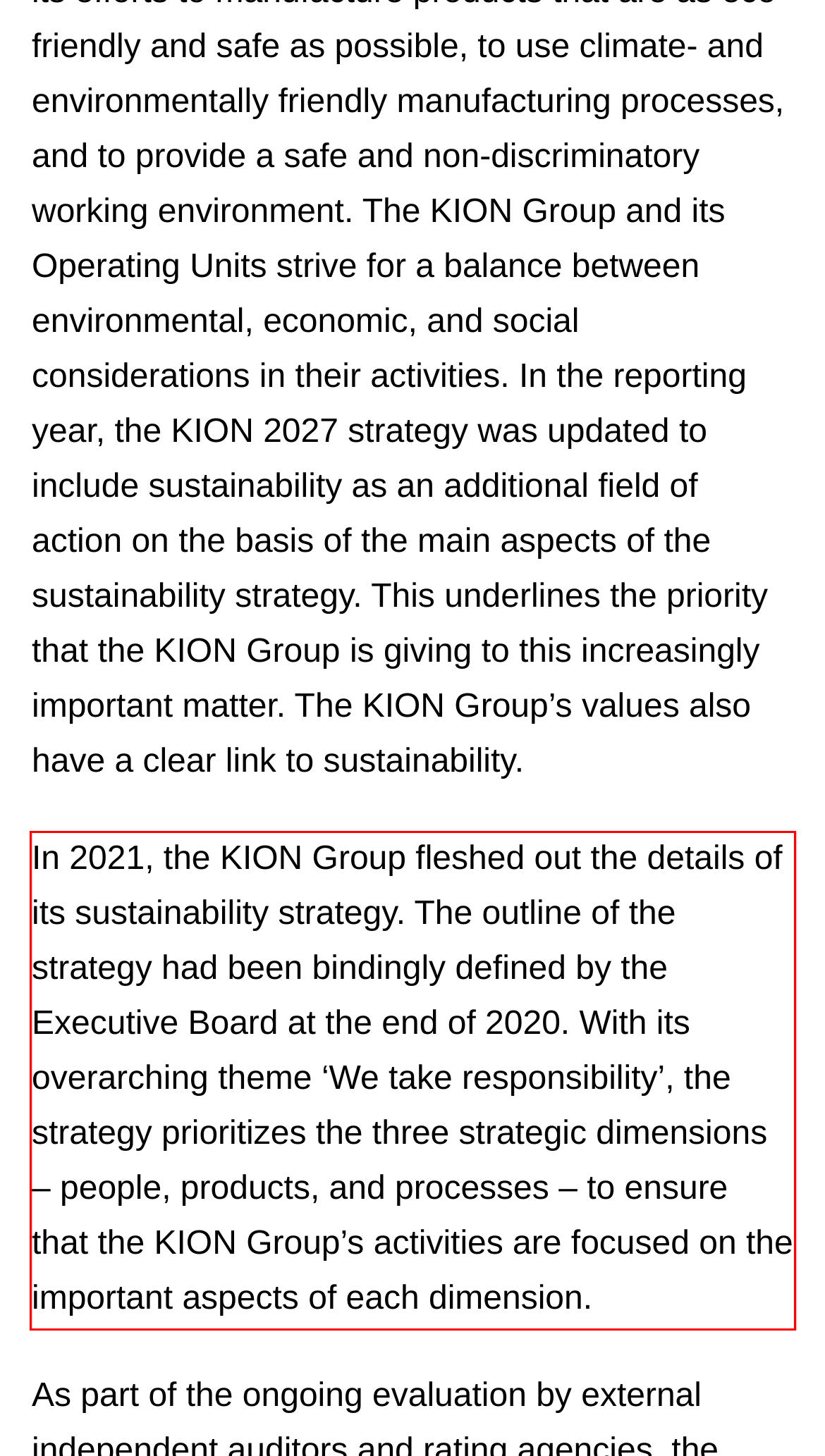Please look at the webpage screenshot and extract the text enclosed by the red bounding box.

In 2021, the KION Group fleshed out the details of its sustainability strategy. The outline of the strategy had been bindingly defined by the Executive Board at the end of 2020. With its overarching theme ‘We take responsibility’, the strategy prioritizes the three strategic dimensions – people, products, and processes – to ensure that the KION Group’s activities are focused on the important aspects of each dimension.